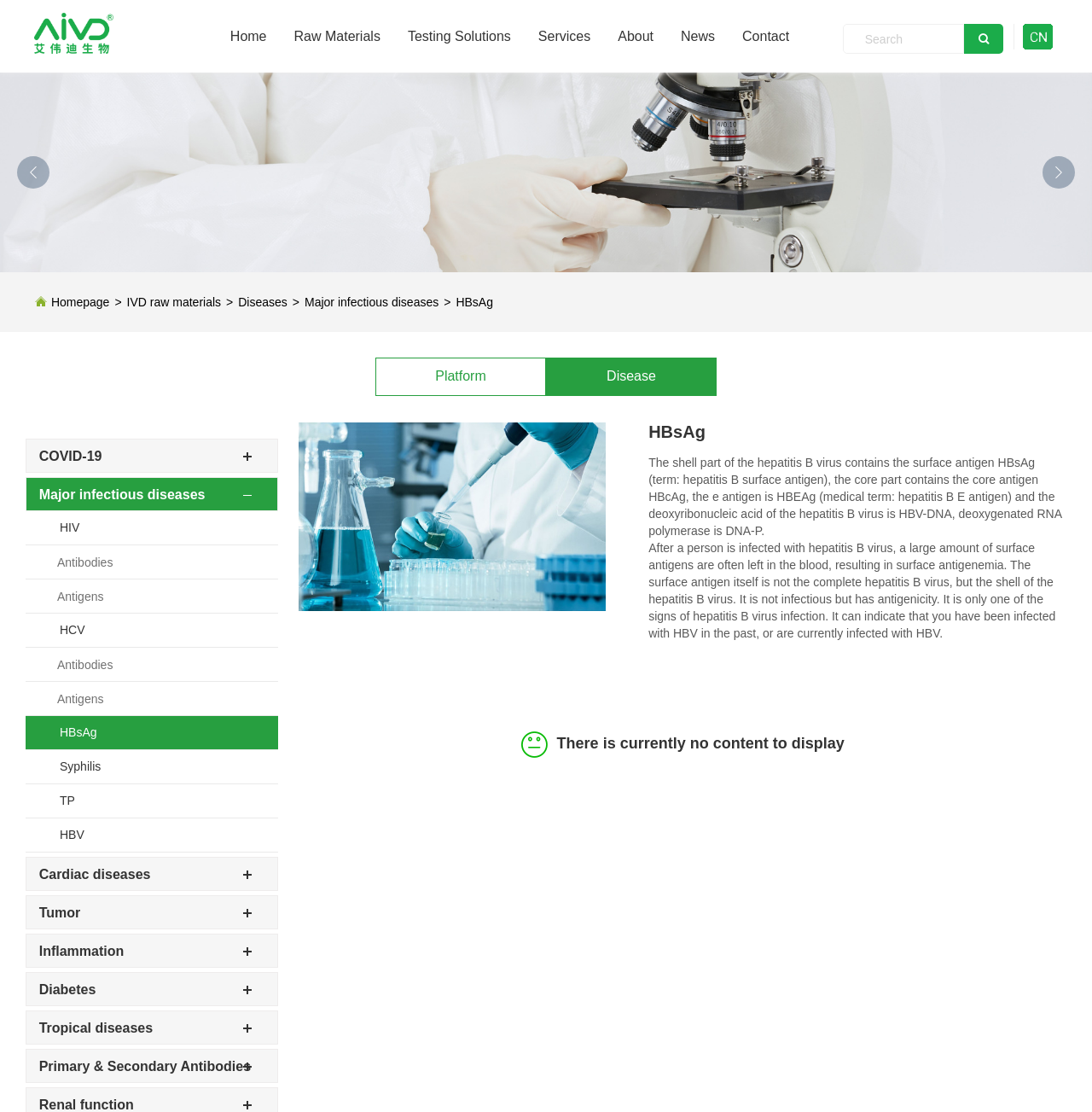What is the first disease listed under 'Major infectious diseases'?
Answer the question with a single word or phrase, referring to the image.

COVID-19